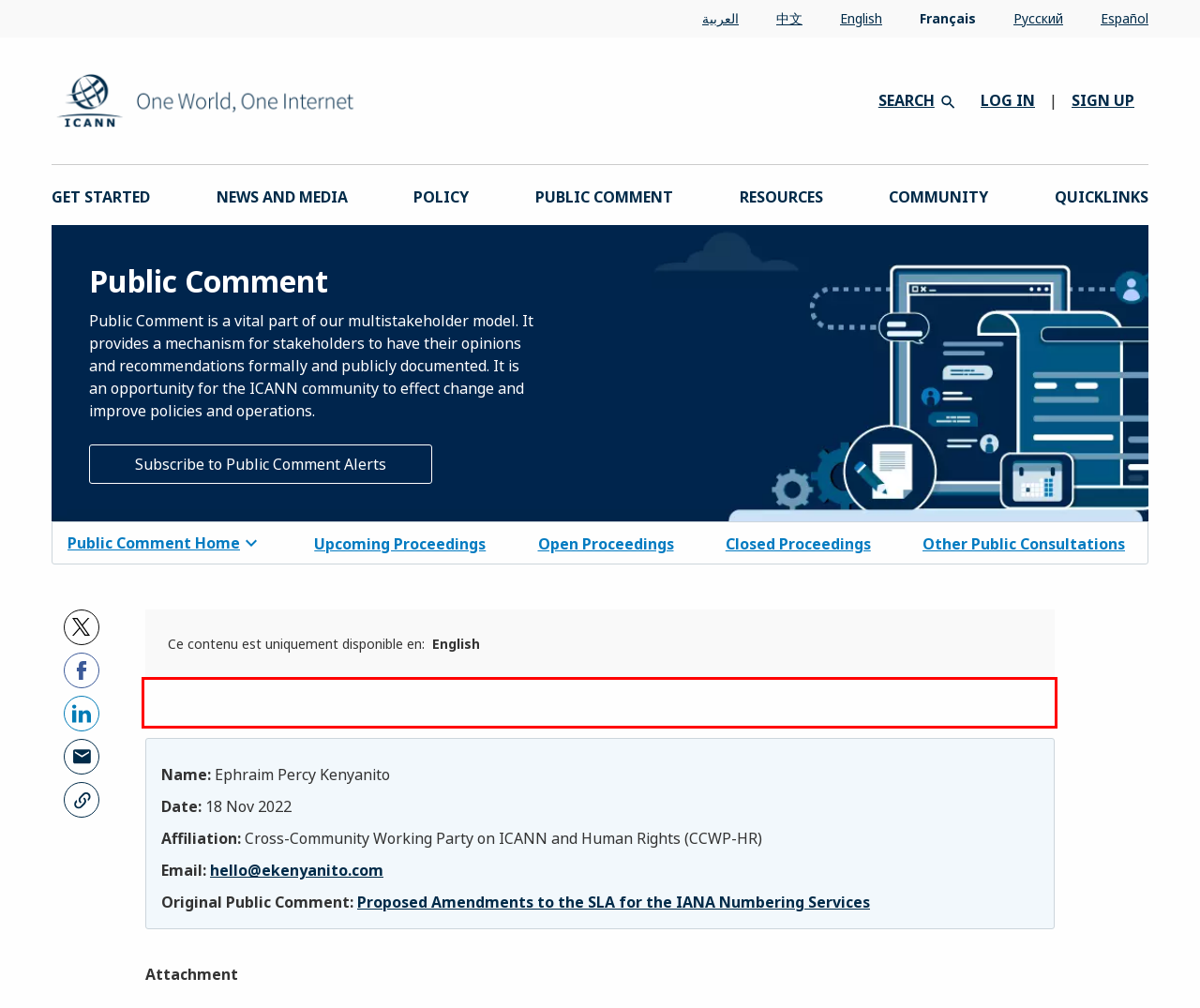Using the webpage screenshot, recognize and capture the text within the red bounding box.

We particularly note that the amendments include the obligation that “[t]he Operator’s DNS server must run software which correctly implements all the applicable DNS IETF RFCs.”